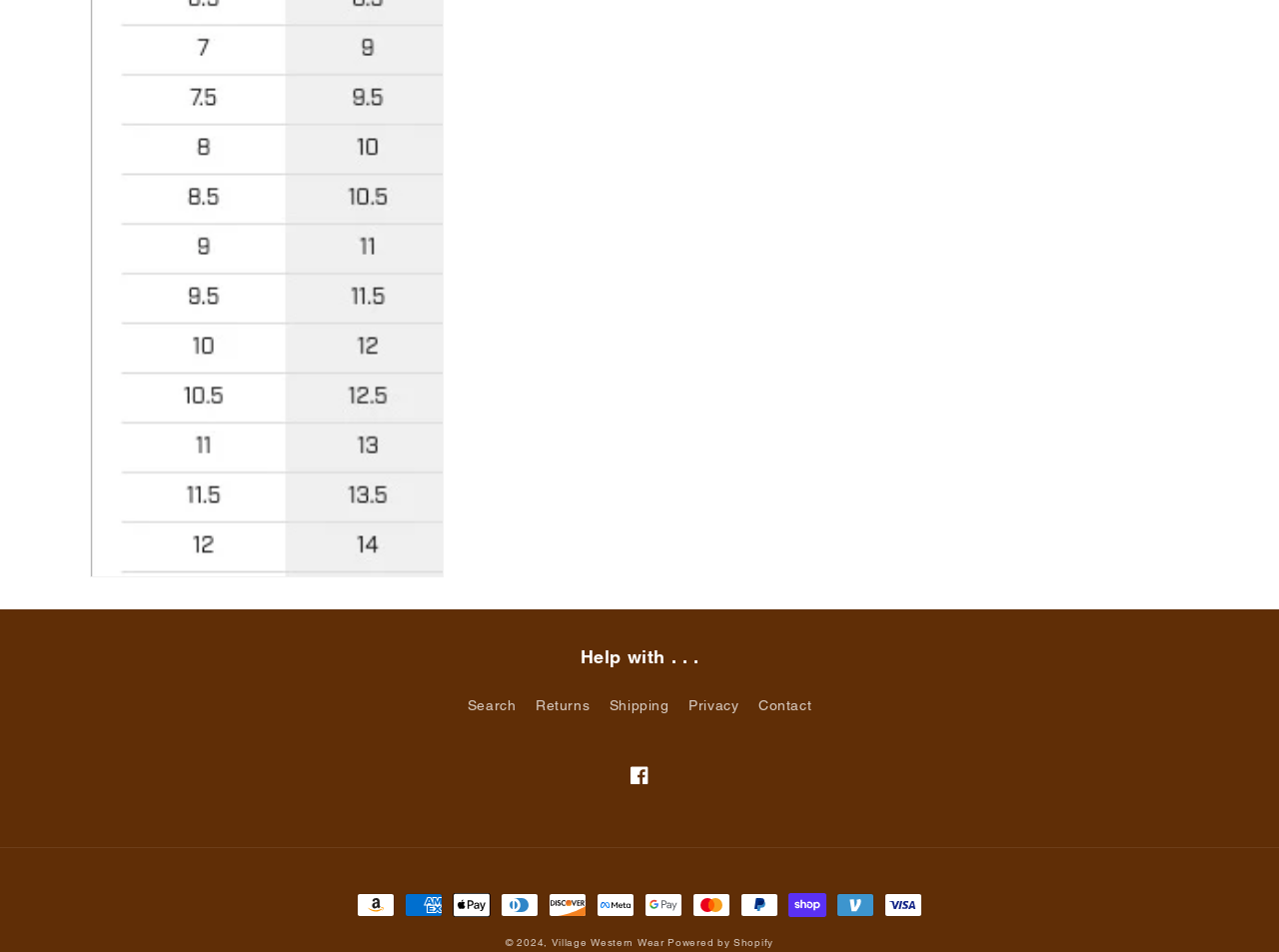Identify the bounding box coordinates of the area you need to click to perform the following instruction: "Search for something".

[0.365, 0.728, 0.403, 0.76]